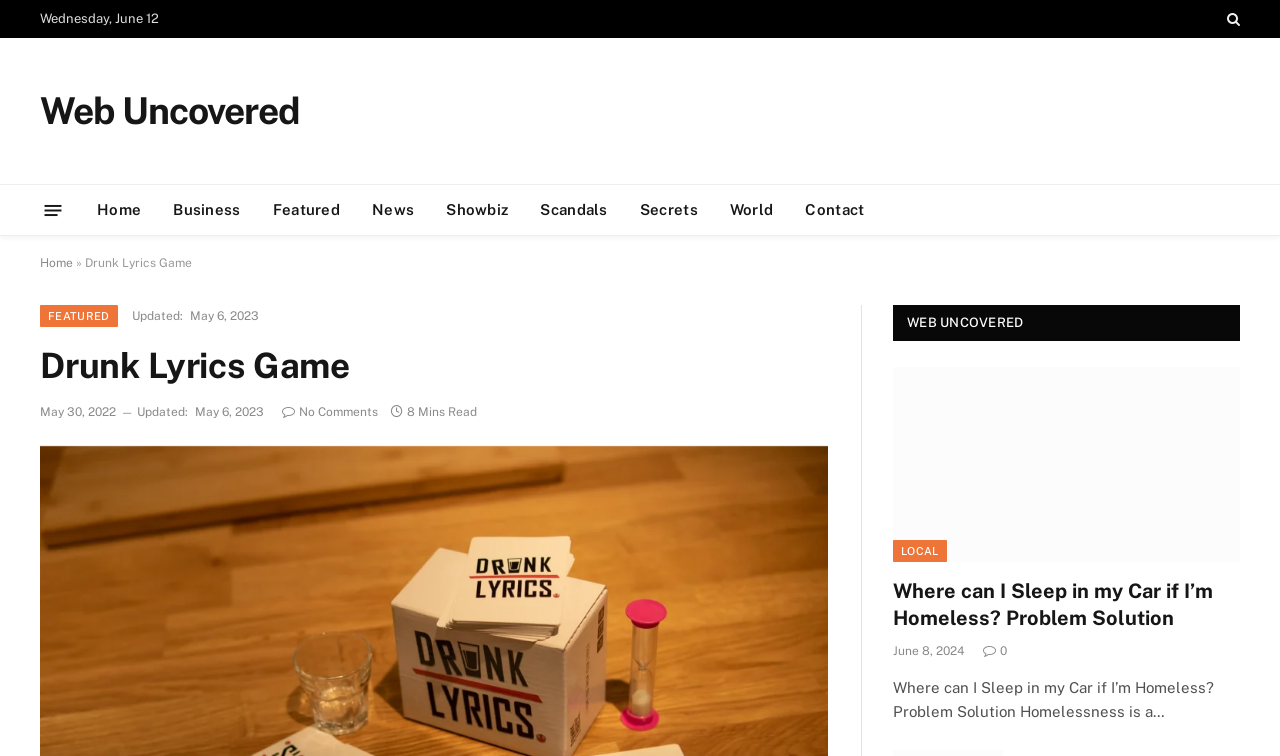Point out the bounding box coordinates of the section to click in order to follow this instruction: "Click on the 'Home' link".

[0.063, 0.245, 0.123, 0.311]